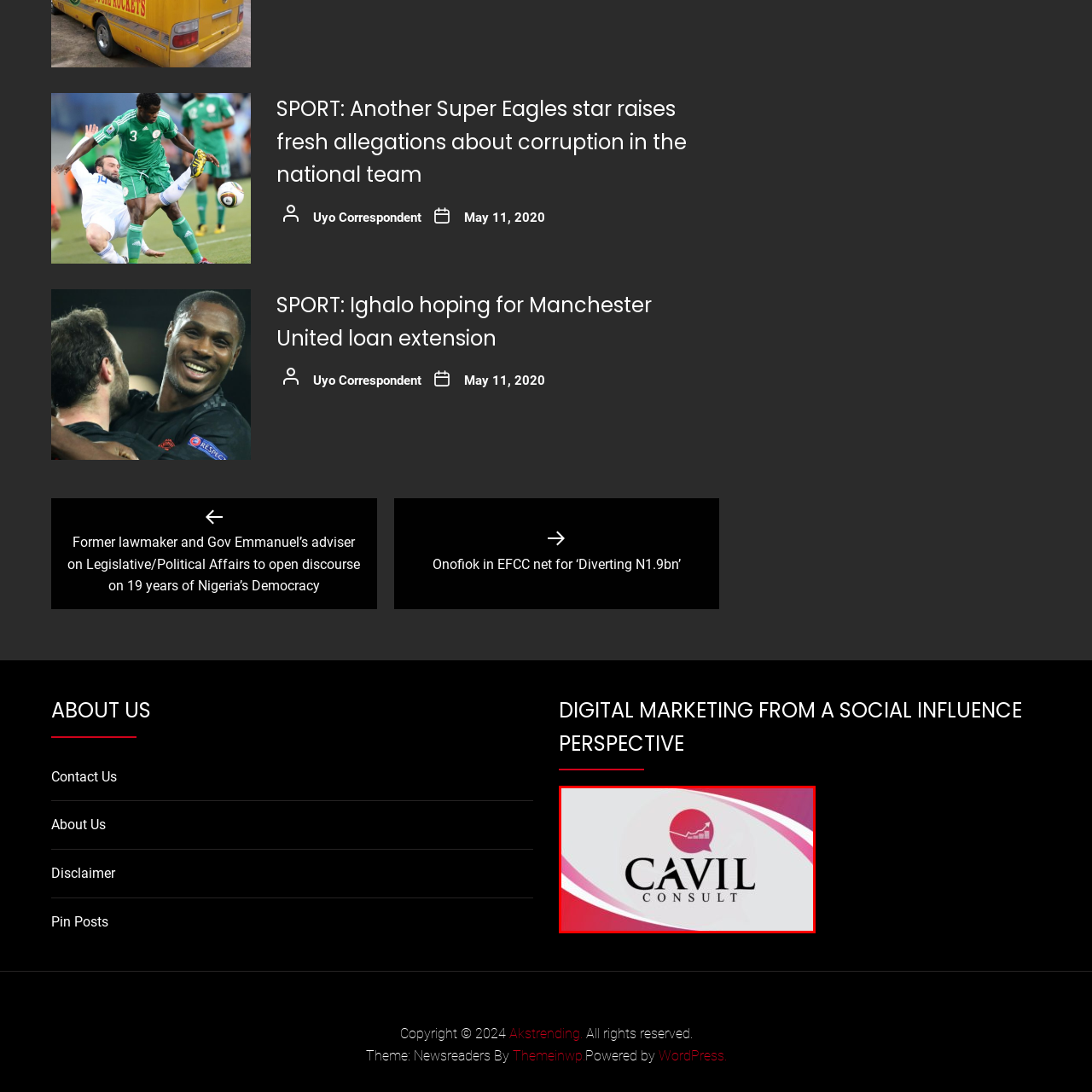What does the circular graphic symbolize?  
Inspect the image within the red boundary and offer a detailed explanation grounded in the visual information present in the image.

The caption explains that the circular graphic above the text symbolizes growth, showcasing an upward trend with a line graph and bars, conveying a message of progress and success.